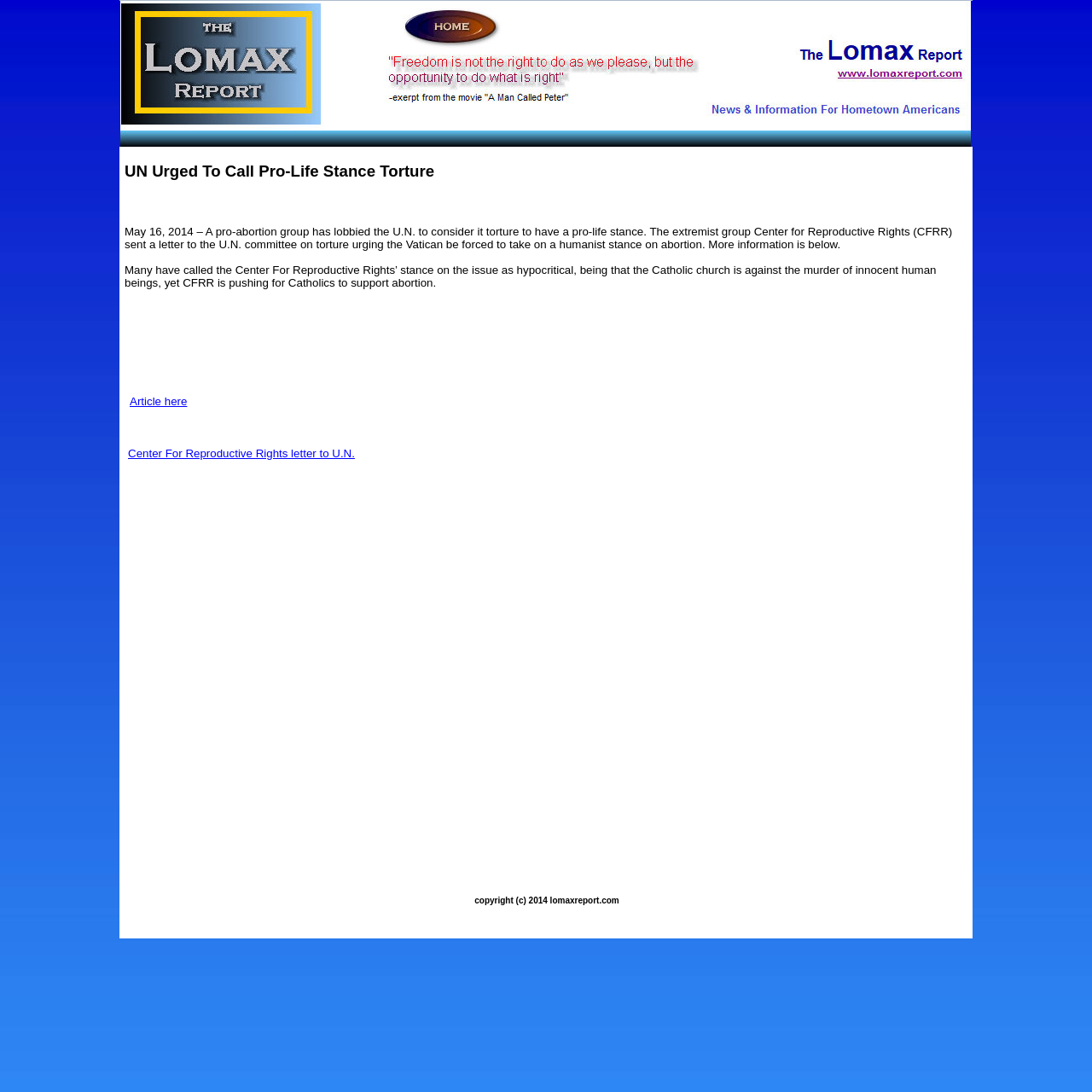Construct a comprehensive caption that outlines the webpage's structure and content.

The webpage is about a news article discussing a pro-abortion group, Center for Reproductive Rights, urging the United Nations to consider a pro-life stance as torture. At the top of the page, there is a list of keywords related to the article, including "abortion", "women's rights", and "human rights". 

Below the keywords, there is an image related to the article, taking up about a quarter of the page width, positioned near the top left corner. 

The main article title, "UN Urged To Call Pro-Life Stance Torture", is a heading that spans about two-thirds of the page width, located below the image. 

The article text starts below the heading, describing how the Center for Reproductive Rights has lobbied the UN to consider a pro-life stance as torture. The text is divided into two paragraphs, with the first paragraph providing an overview of the situation and the second paragraph criticizing the Center for Reproductive Rights' stance as hypocritical. 

There are two links within the article text, "Article here" and "Center For Reproductive Rights letter to U.N.", which are positioned below the second paragraph. 

At the bottom of the page, there is a copyright notice, "copyright (c) 2014 lomaxreport.com", taking up about a quarter of the page width, positioned near the bottom center of the page.